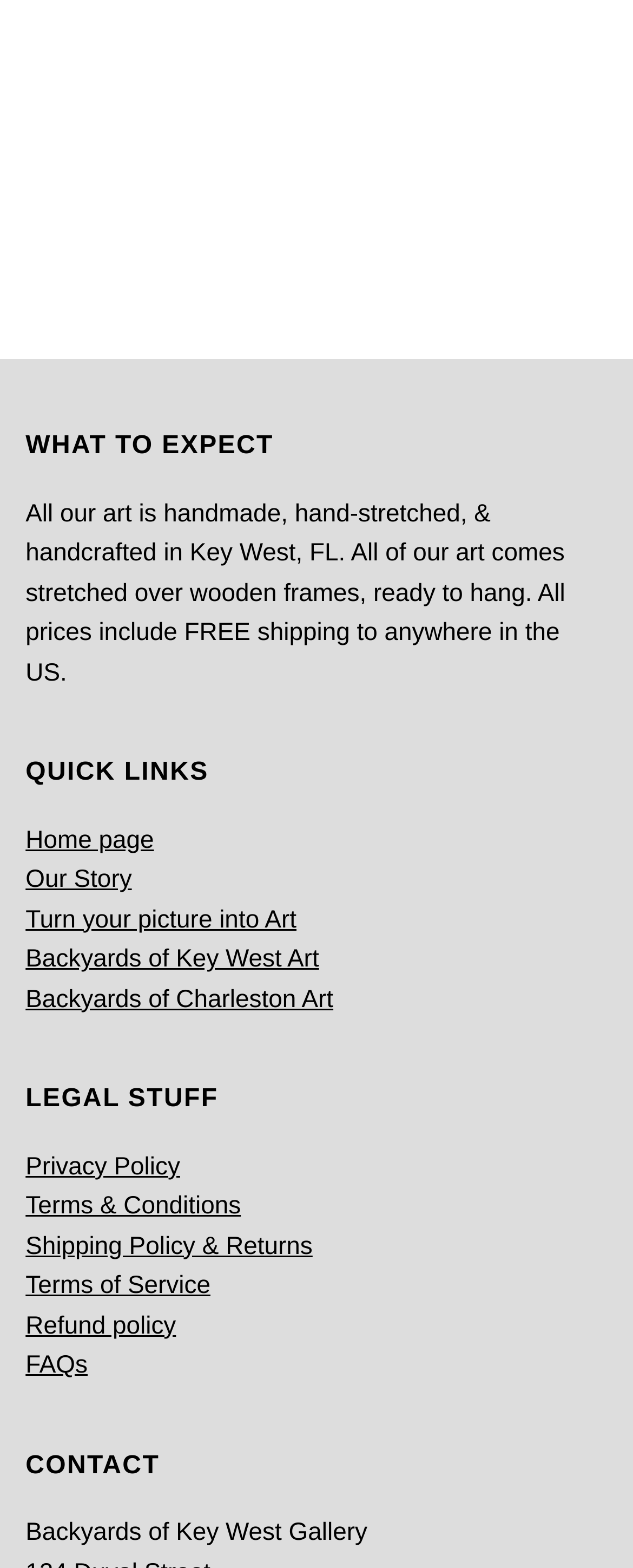Find the bounding box coordinates of the area to click in order to follow the instruction: "Enter email address".

[0.081, 0.043, 0.919, 0.093]